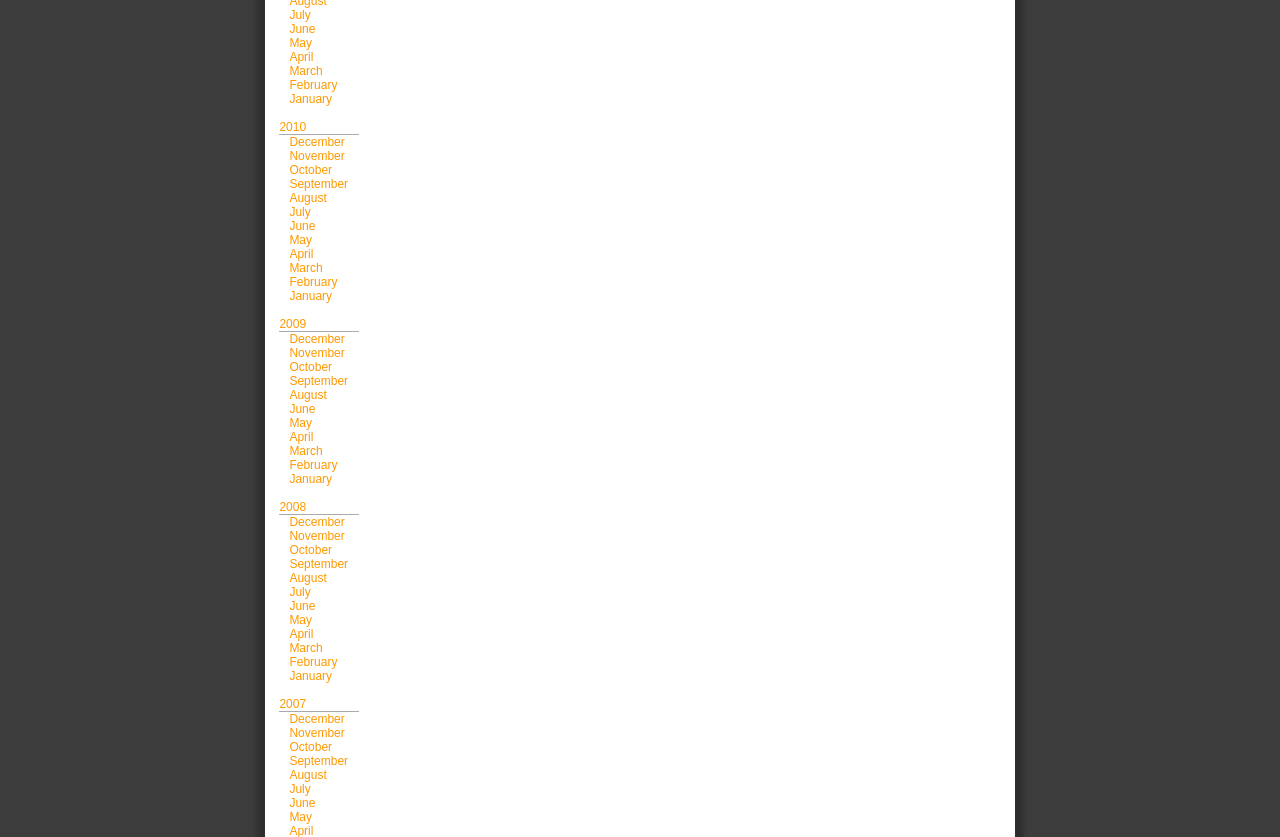Find the bounding box of the web element that fits this description: "Supply Labels".

None